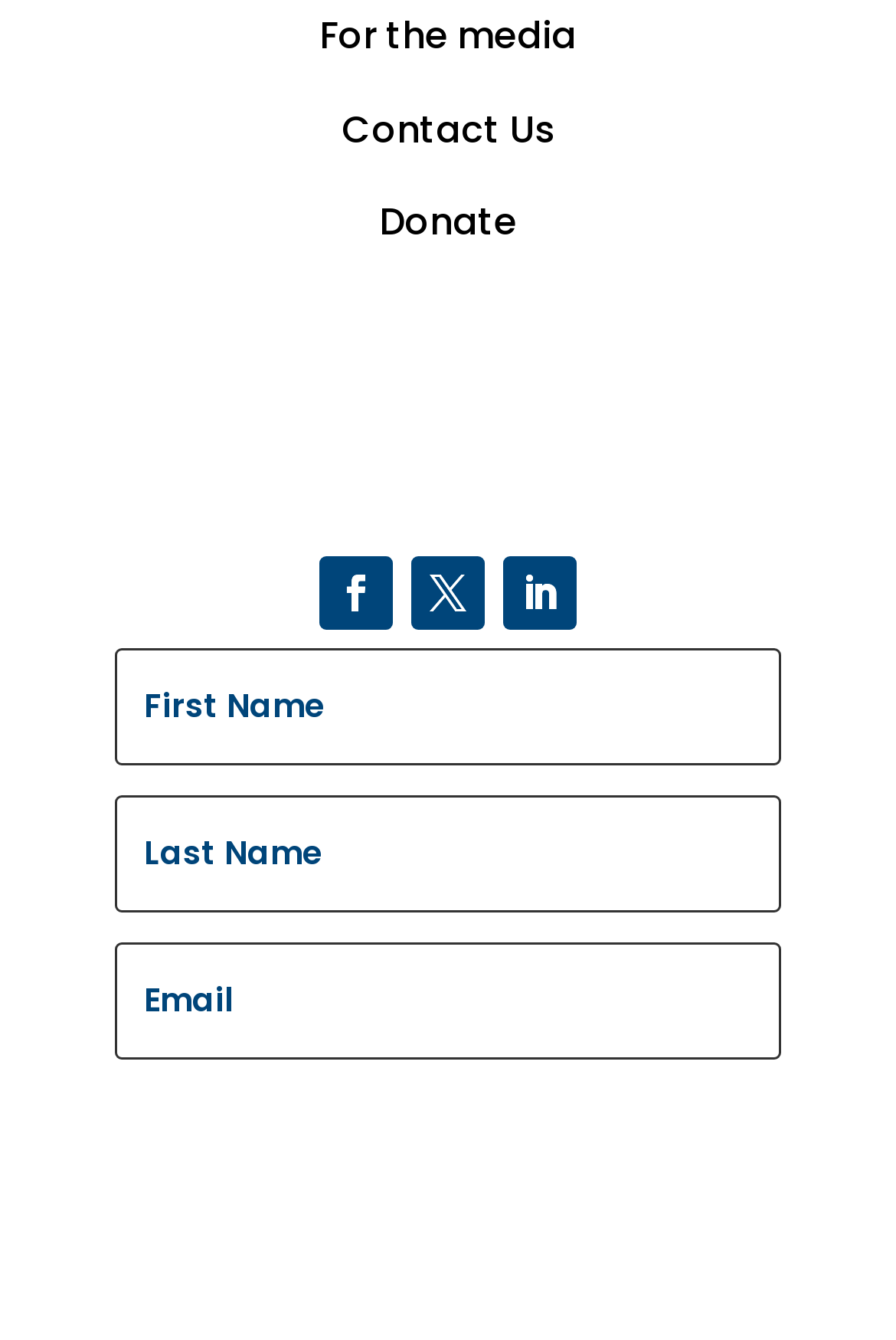Give a concise answer using only one word or phrase for this question:
How many text boxes are available?

3